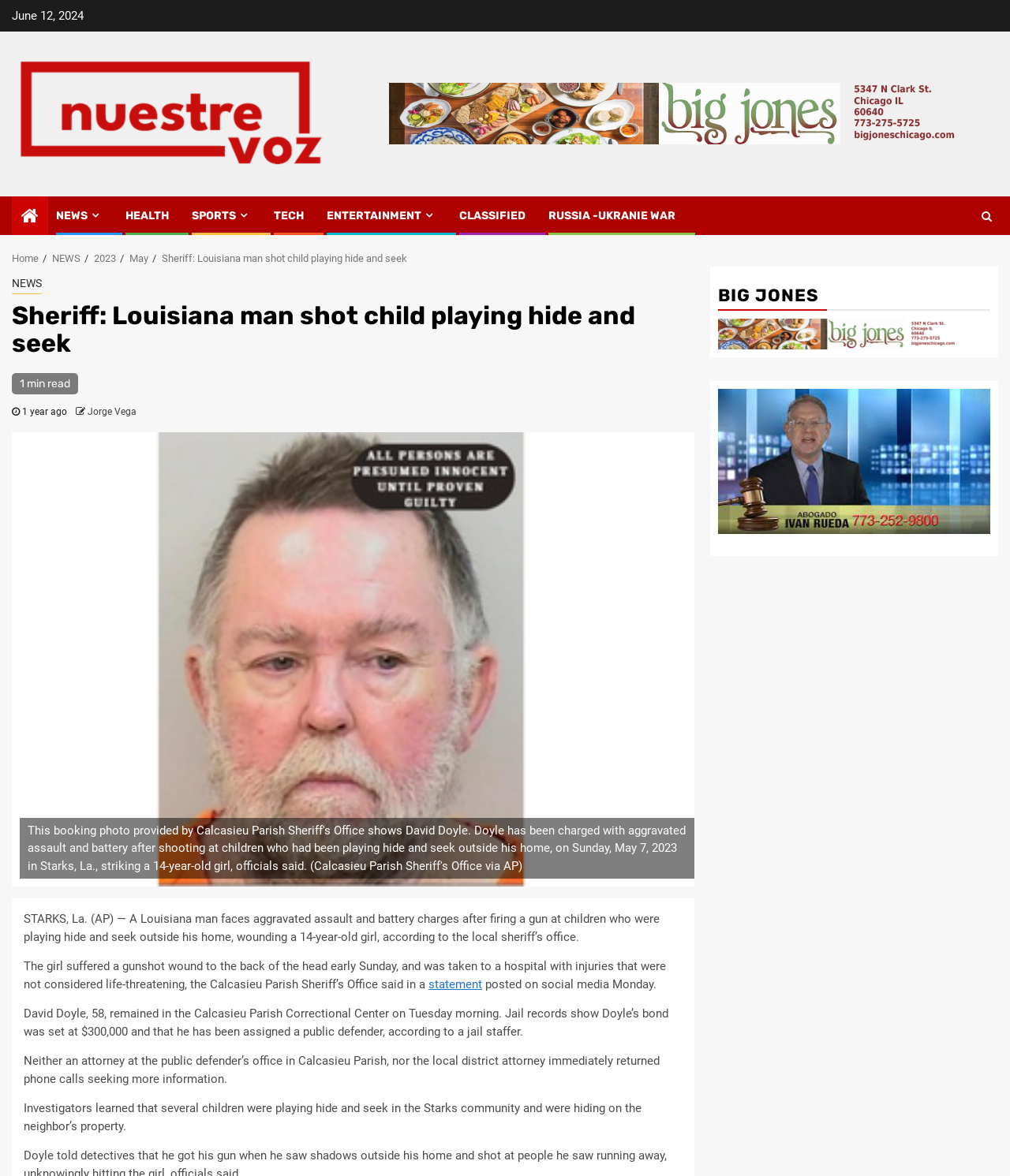What is the name of the man who faces aggravated assault and battery charges?
Provide a well-explained and detailed answer to the question.

I found the name of the man by reading the article content, where it mentions 'David Doyle, 58, remained in the Calcasieu Parish Correctional Center on Tuesday morning.'